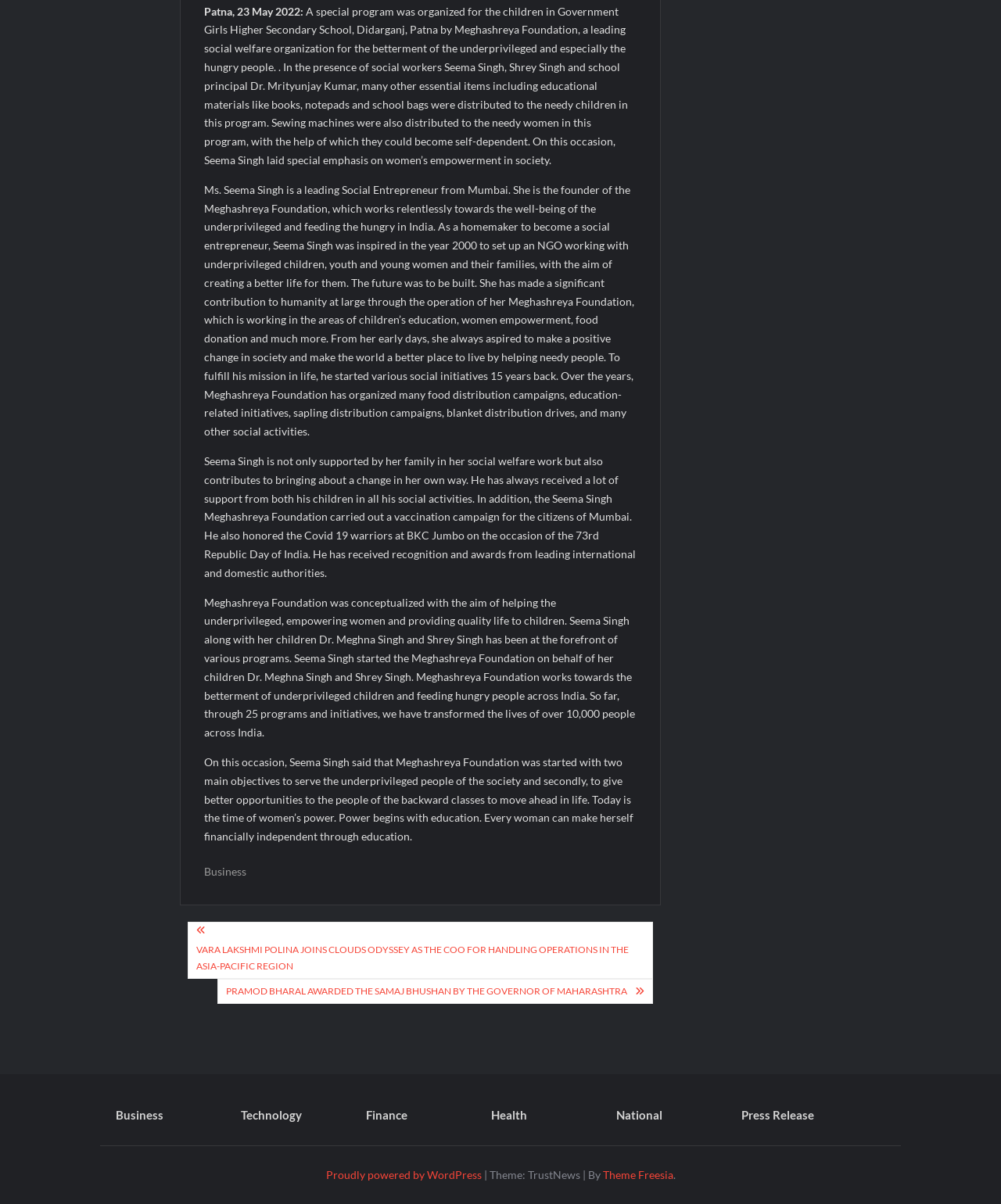Find the bounding box coordinates for the area that should be clicked to accomplish the instruction: "Click on 'VARA LAKSHMI POLINA JOINS CLOUDS ODYSSEY AS THE COO FOR HANDLING OPERATIONS IN THE ASIA-PACIFIC REGION'".

[0.189, 0.779, 0.651, 0.812]